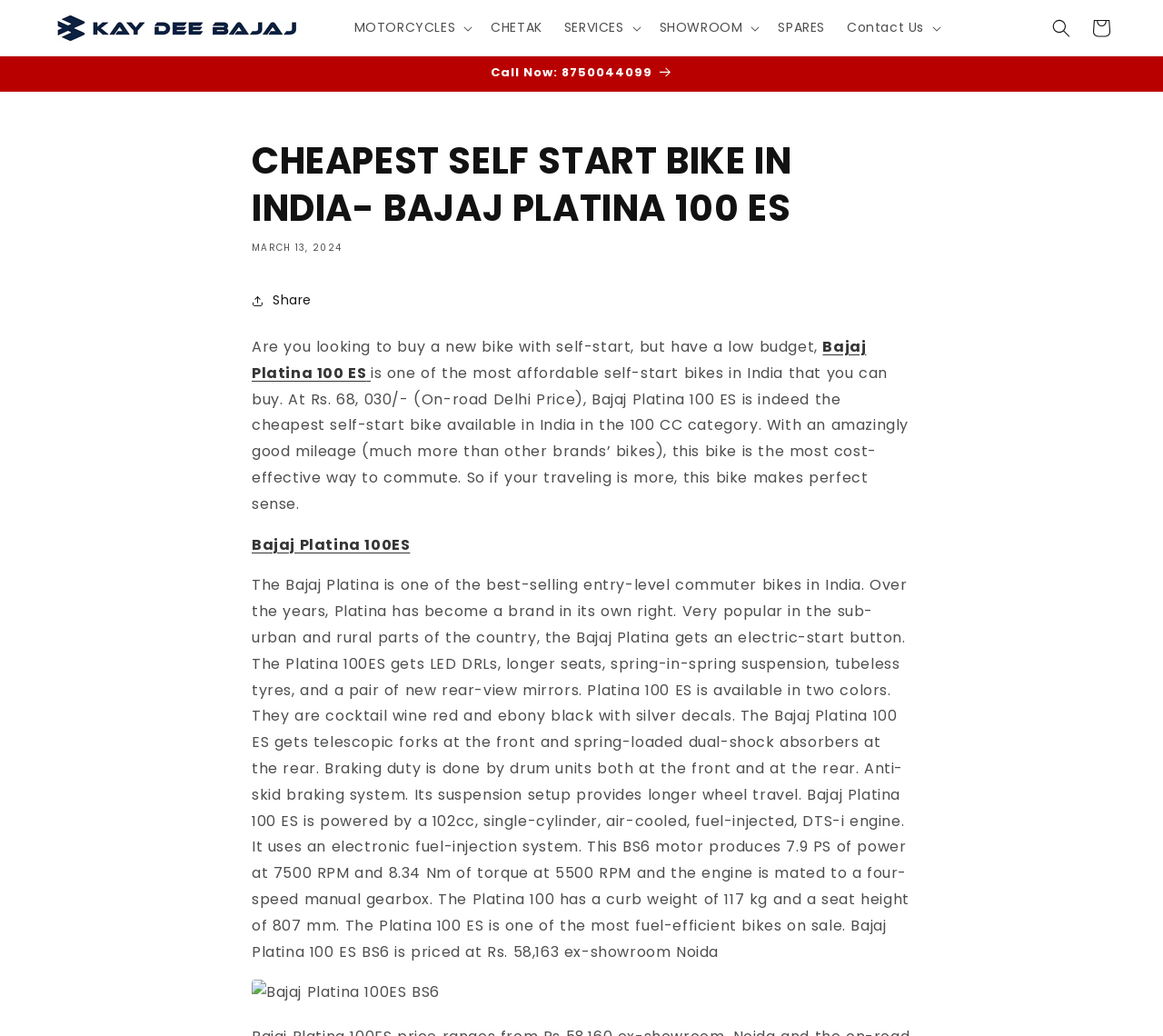How many colors is the bike available in?
Ensure your answer is thorough and detailed.

I found the answer by reading the text on the webpage, which mentions 'Platina 100 ES is available in two colors. They are cocktail wine red and ebony black with silver decals.'